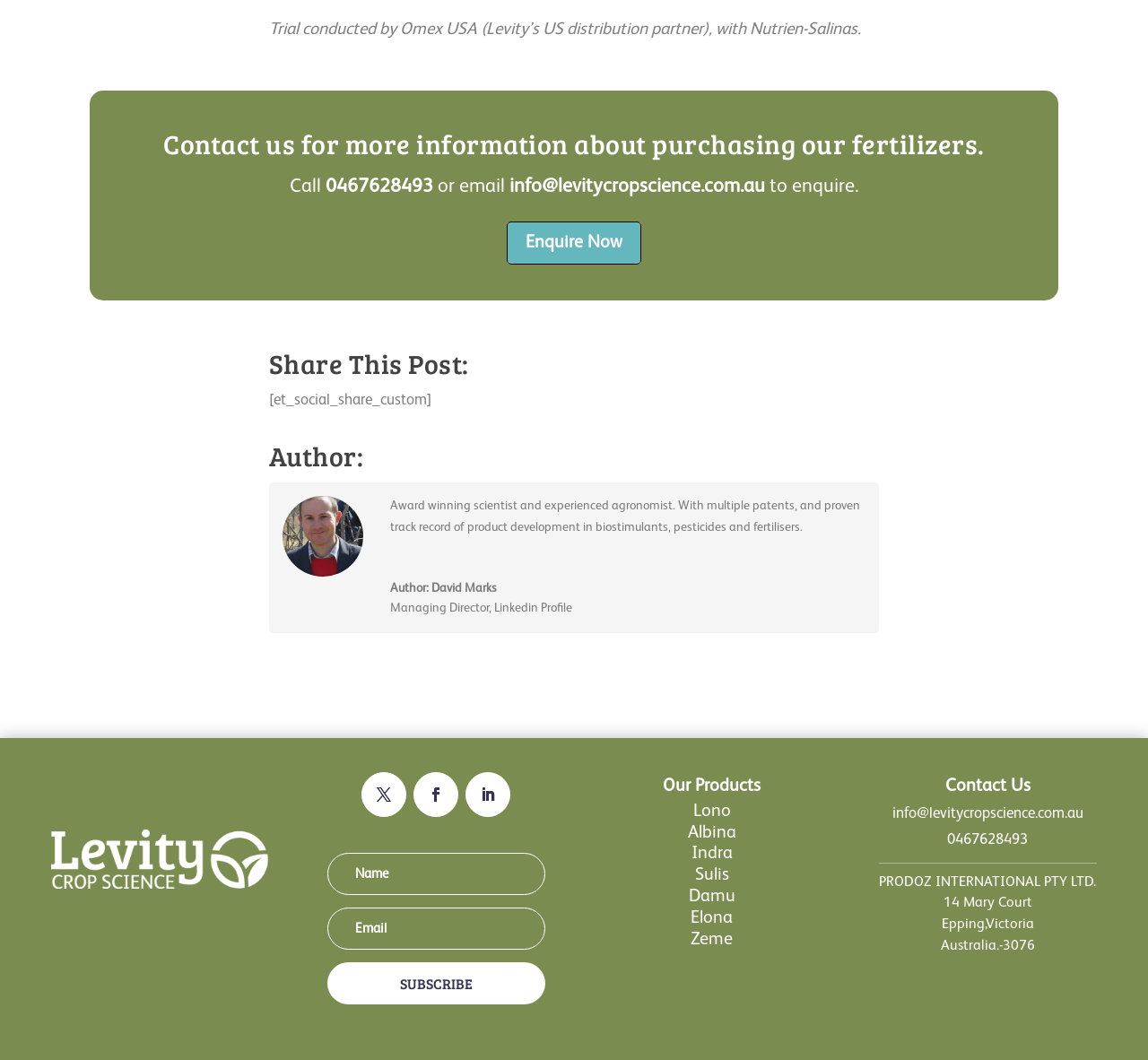What is the profession of the author? From the image, respond with a single word or brief phrase.

Agronomist